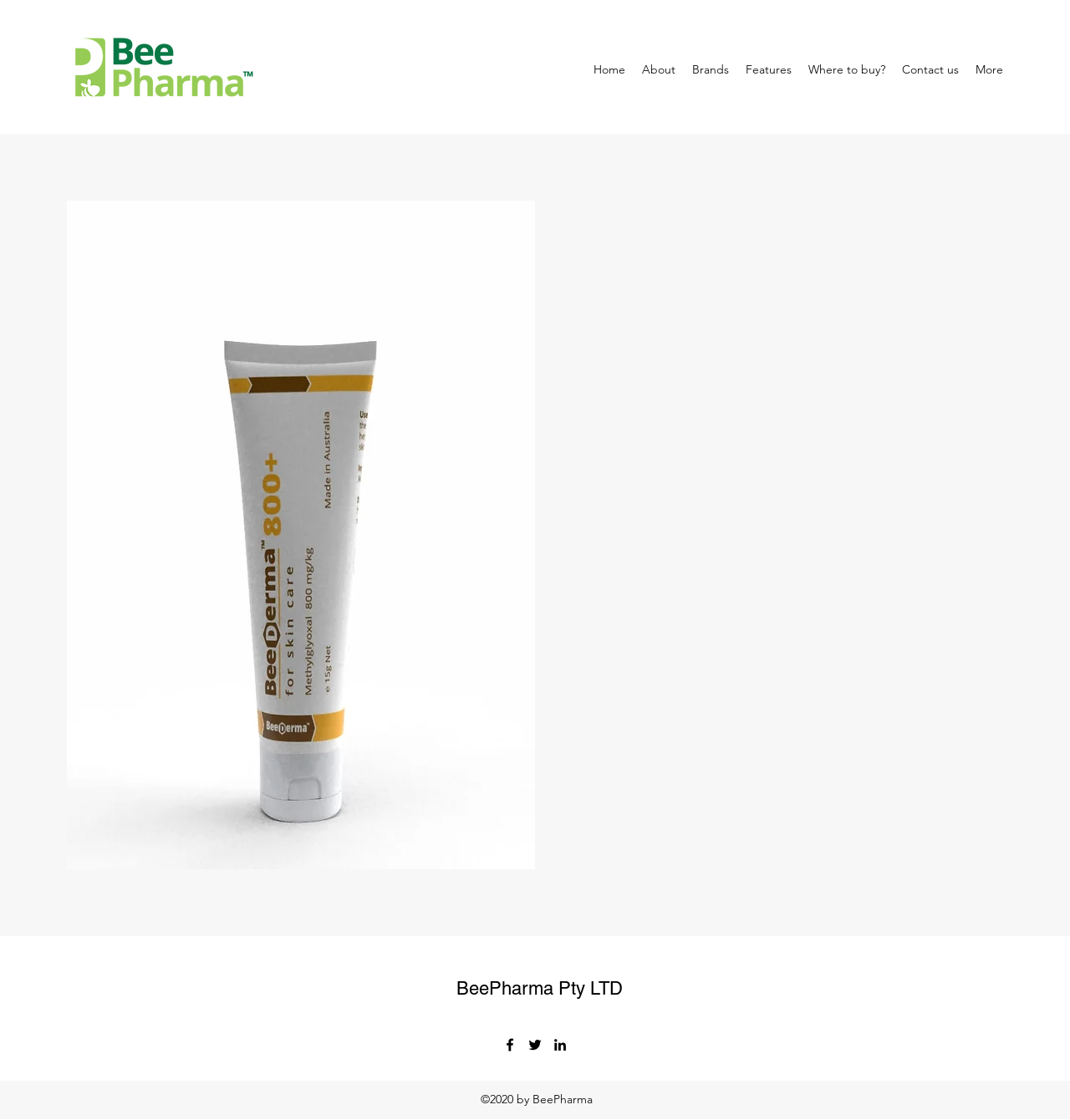Using the element description: "More", determine the bounding box coordinates. The coordinates should be in the format [left, top, right, bottom], with values between 0 and 1.

[0.904, 0.051, 0.945, 0.073]